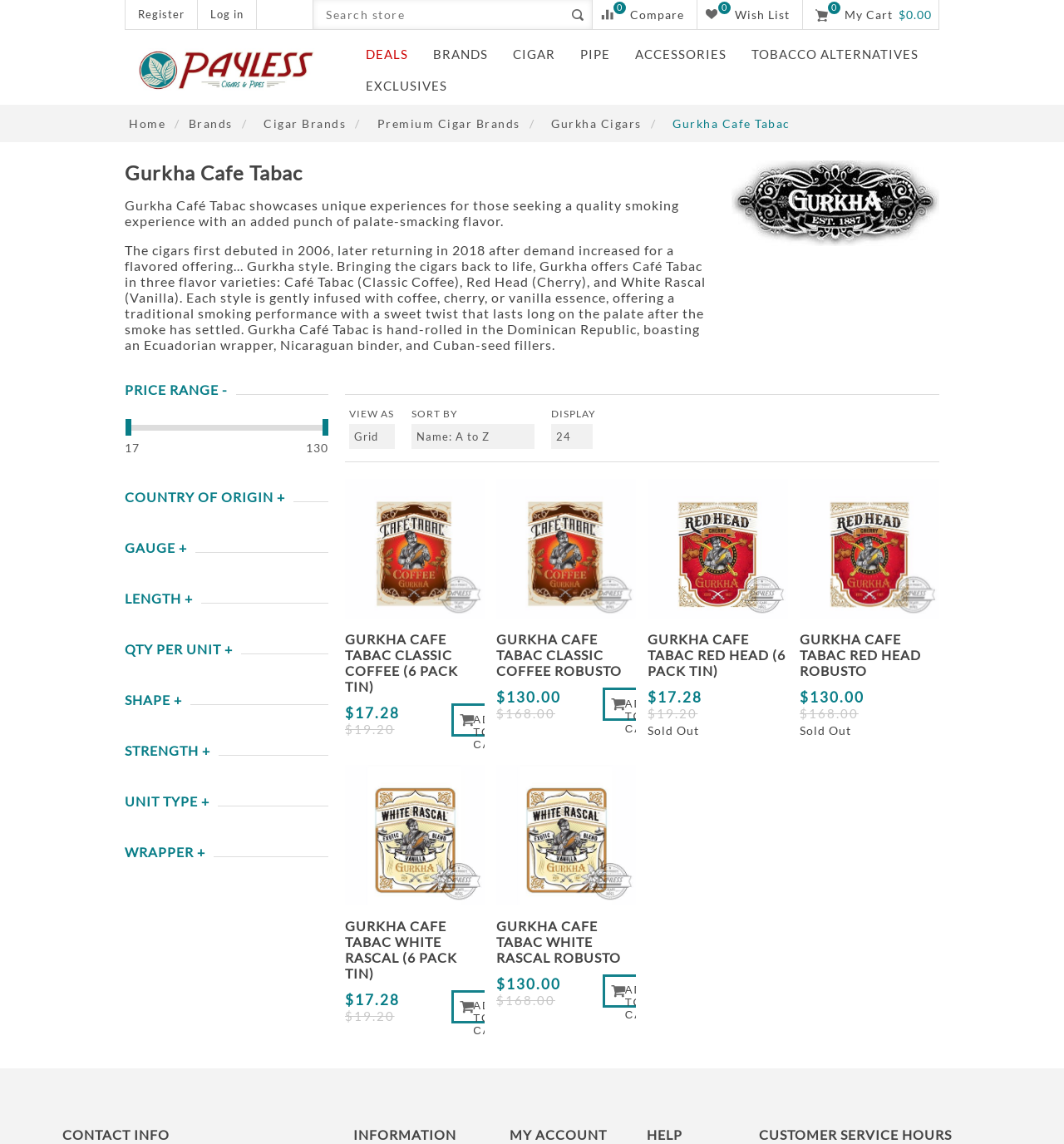Specify the bounding box coordinates for the region that must be clicked to perform the given instruction: "View product details".

[0.324, 0.419, 0.455, 0.541]